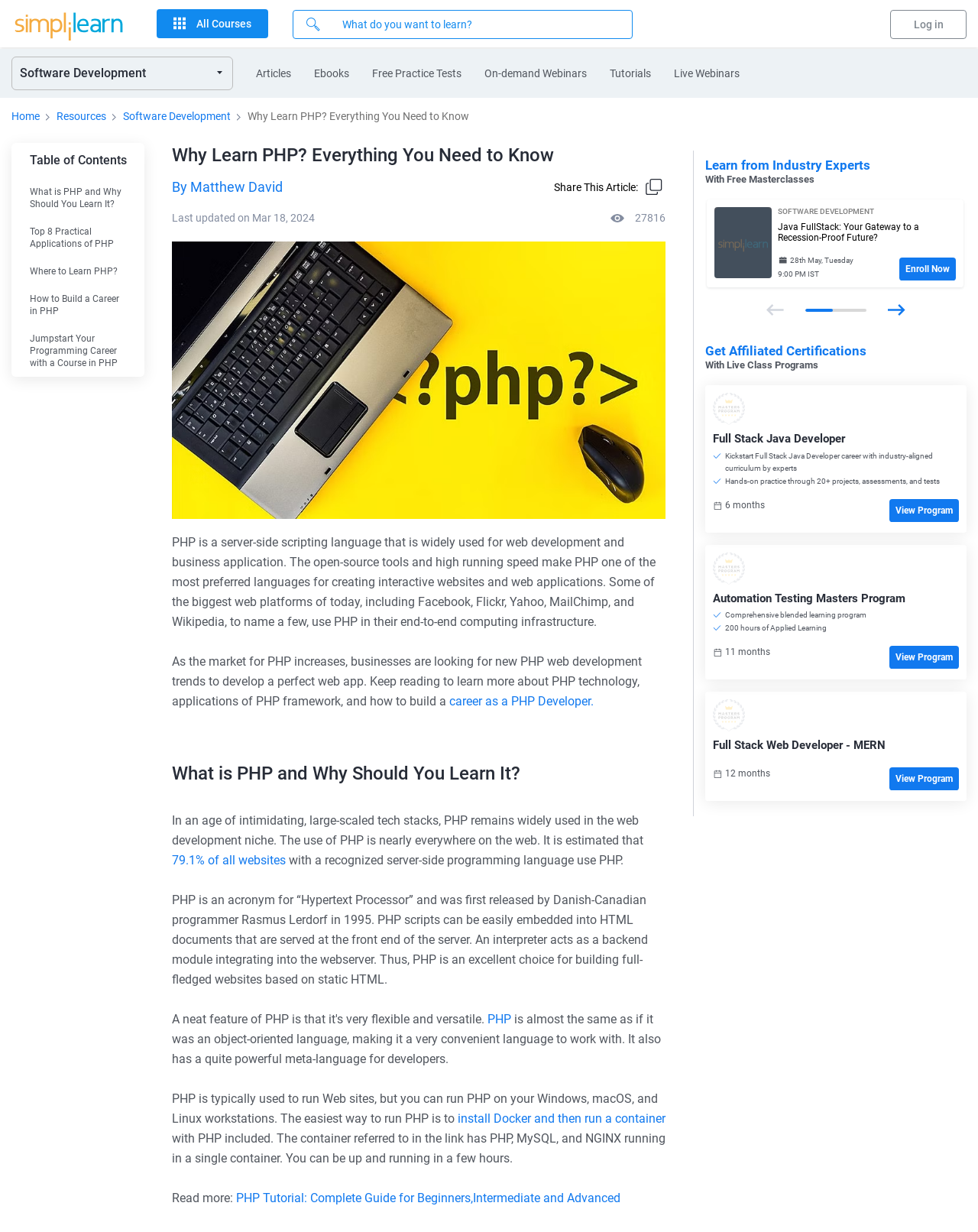Please identify the bounding box coordinates of the clickable area that will allow you to execute the instruction: "Log in".

[0.91, 0.008, 0.988, 0.032]